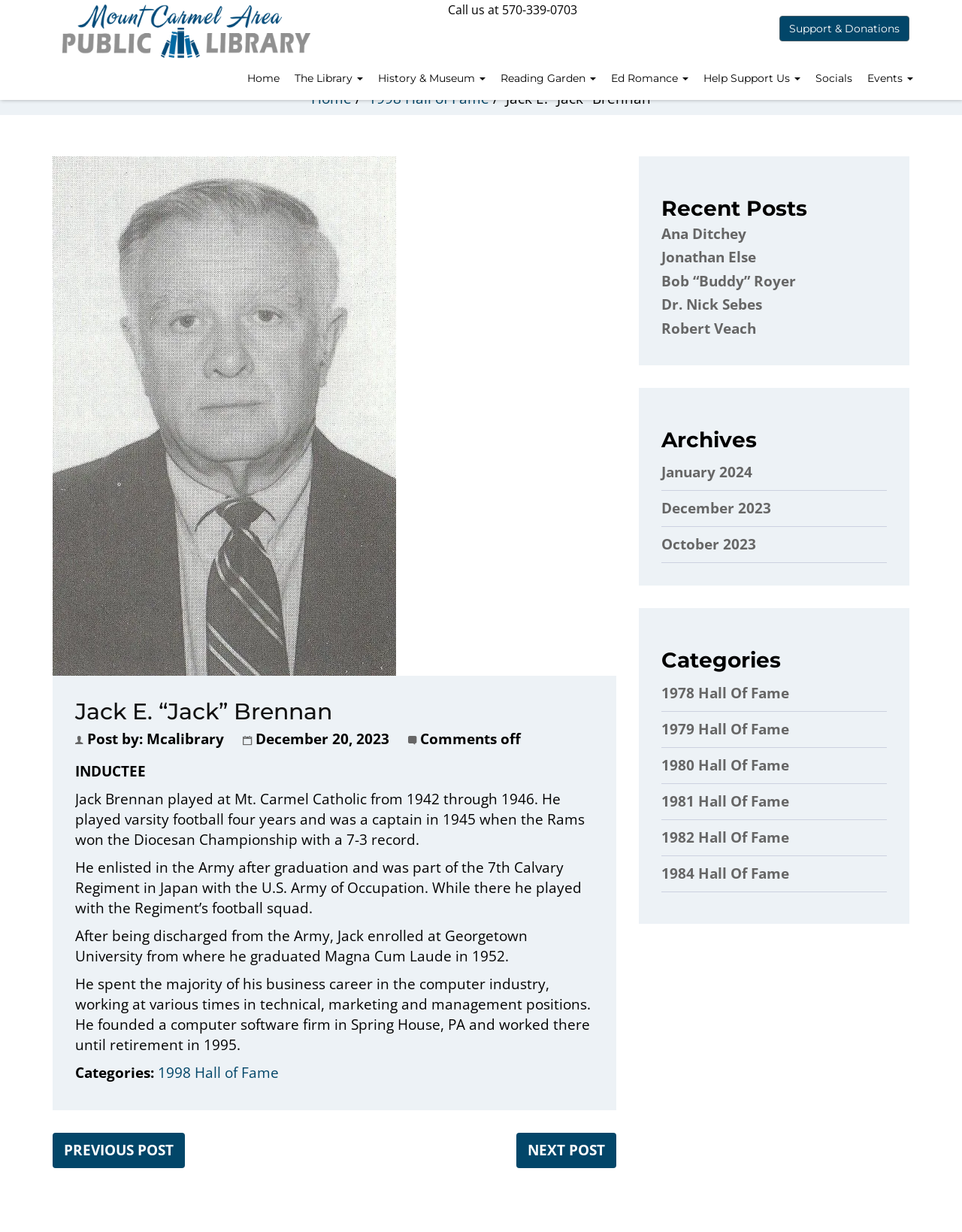Please specify the bounding box coordinates of the clickable region to carry out the following instruction: "Go to the Home page". The coordinates should be four float numbers between 0 and 1, in the format [left, top, right, bottom].

[0.249, 0.048, 0.298, 0.081]